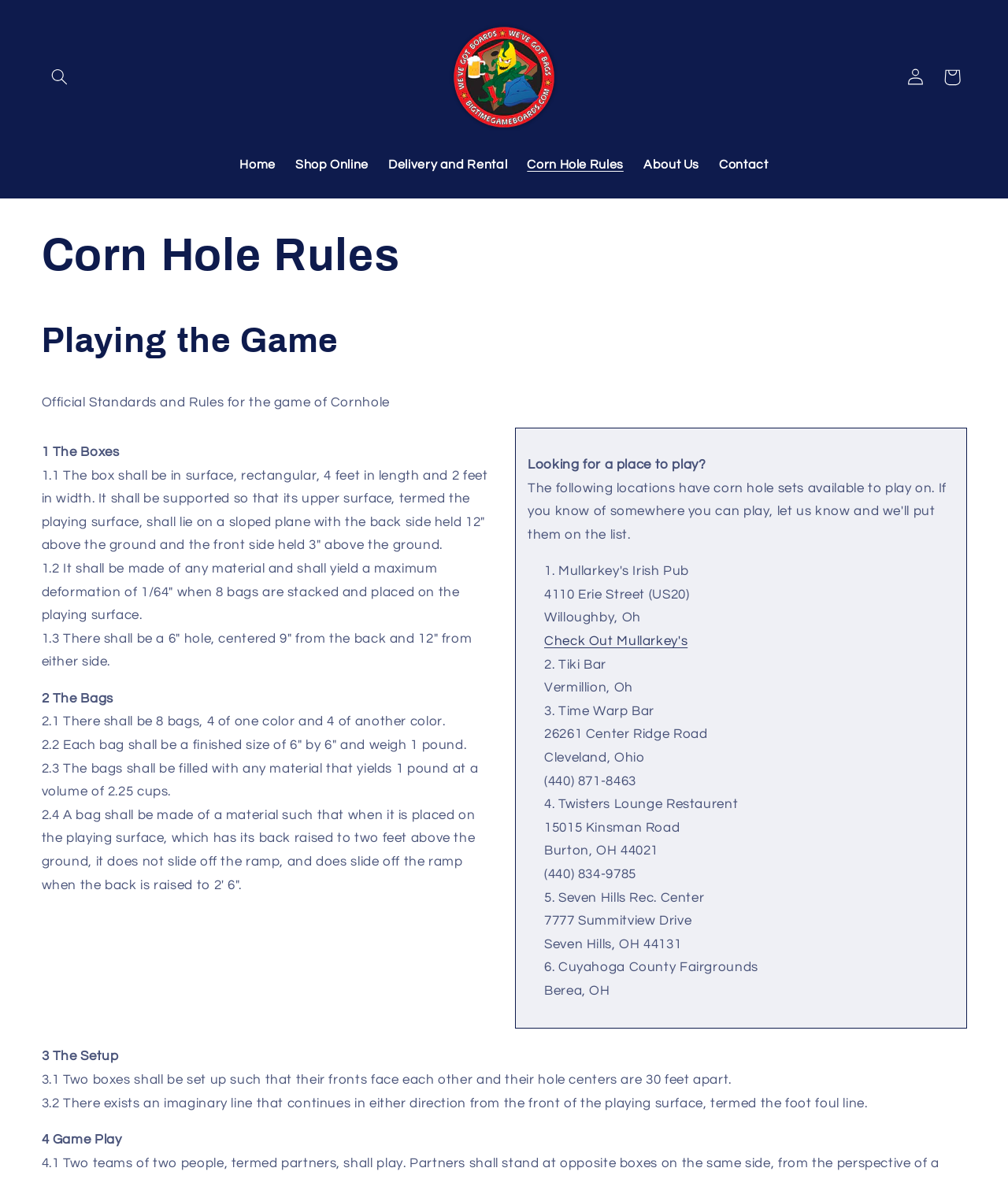Please answer the following question using a single word or phrase: 
What is the distance between the hole centers of the two boxes?

30 feet